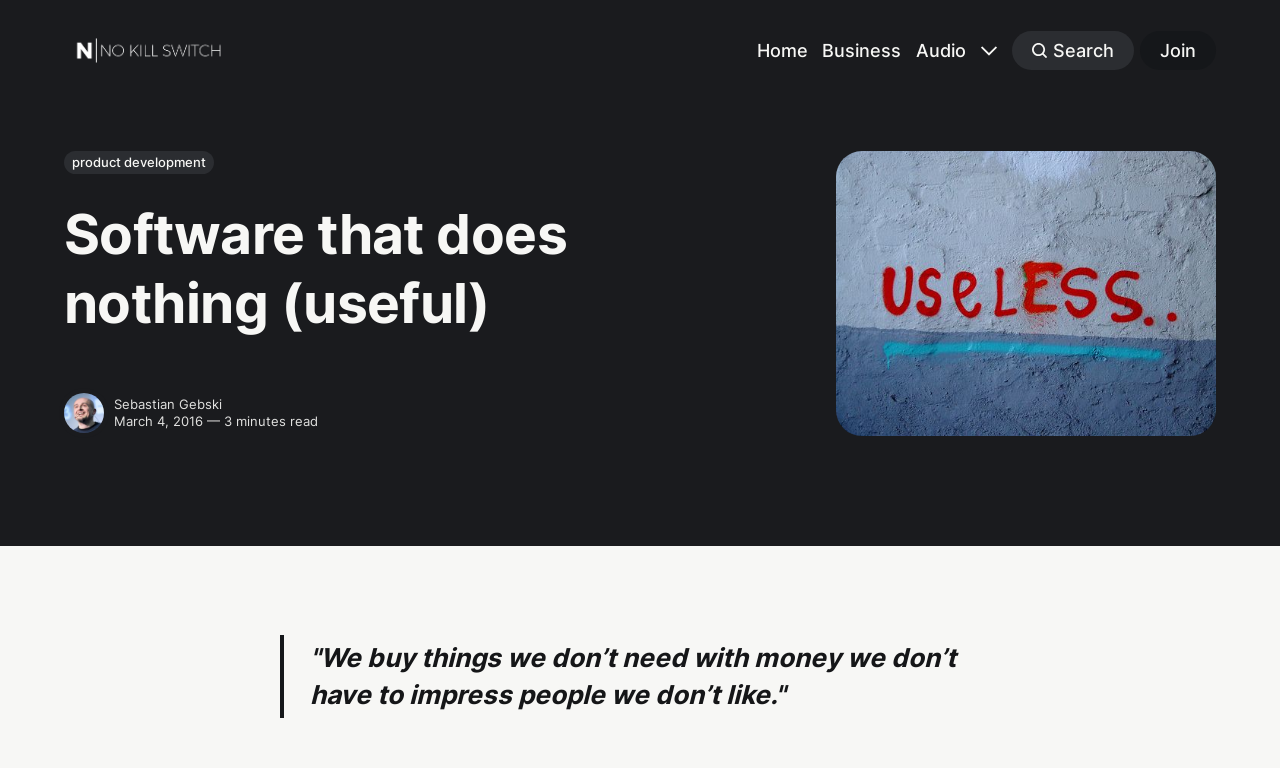Please determine the main heading text of this webpage.

Software that does nothing (useful)